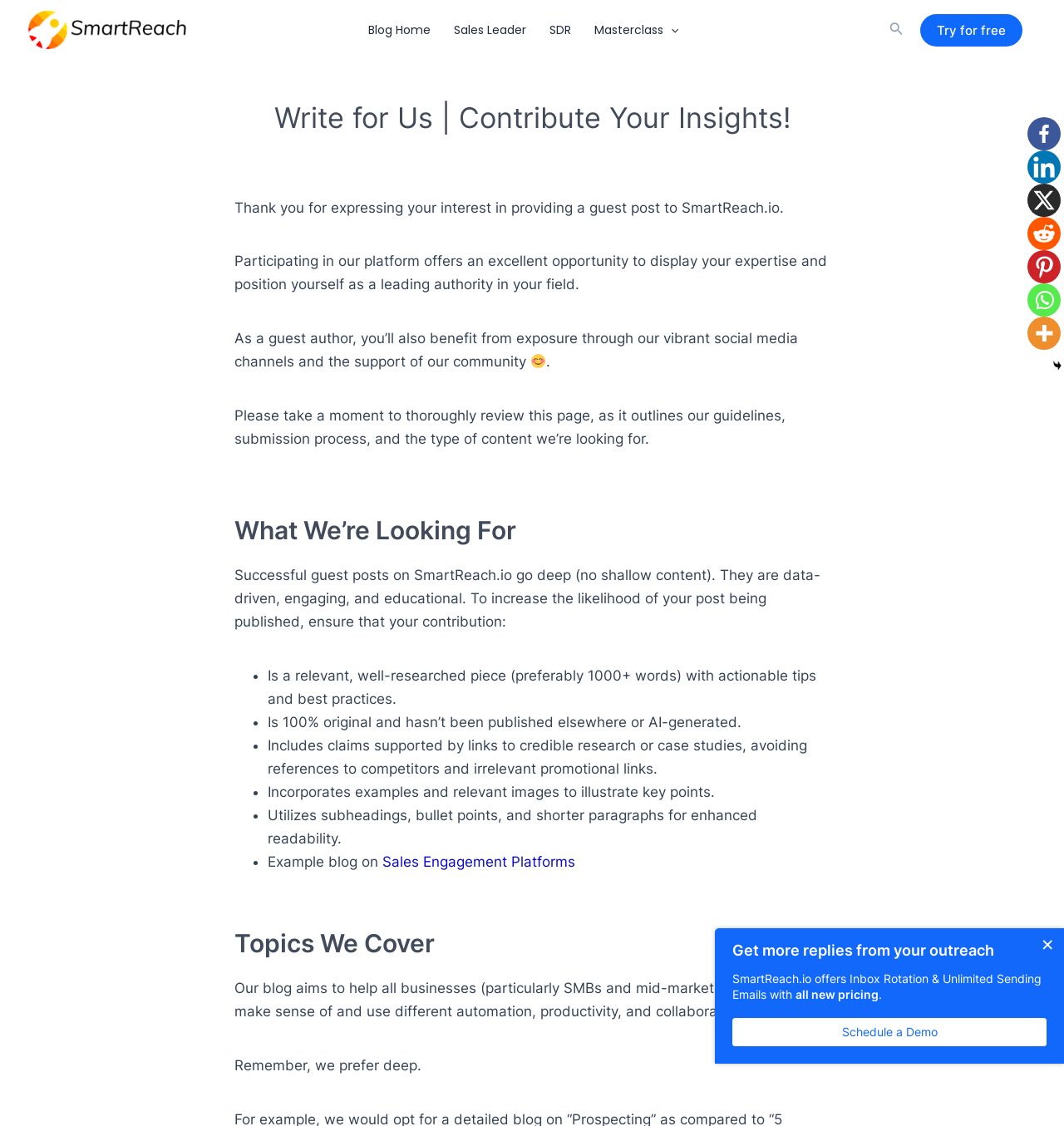Please identify the bounding box coordinates of the area that needs to be clicked to fulfill the following instruction: "Search for something."

[0.836, 0.018, 0.849, 0.035]